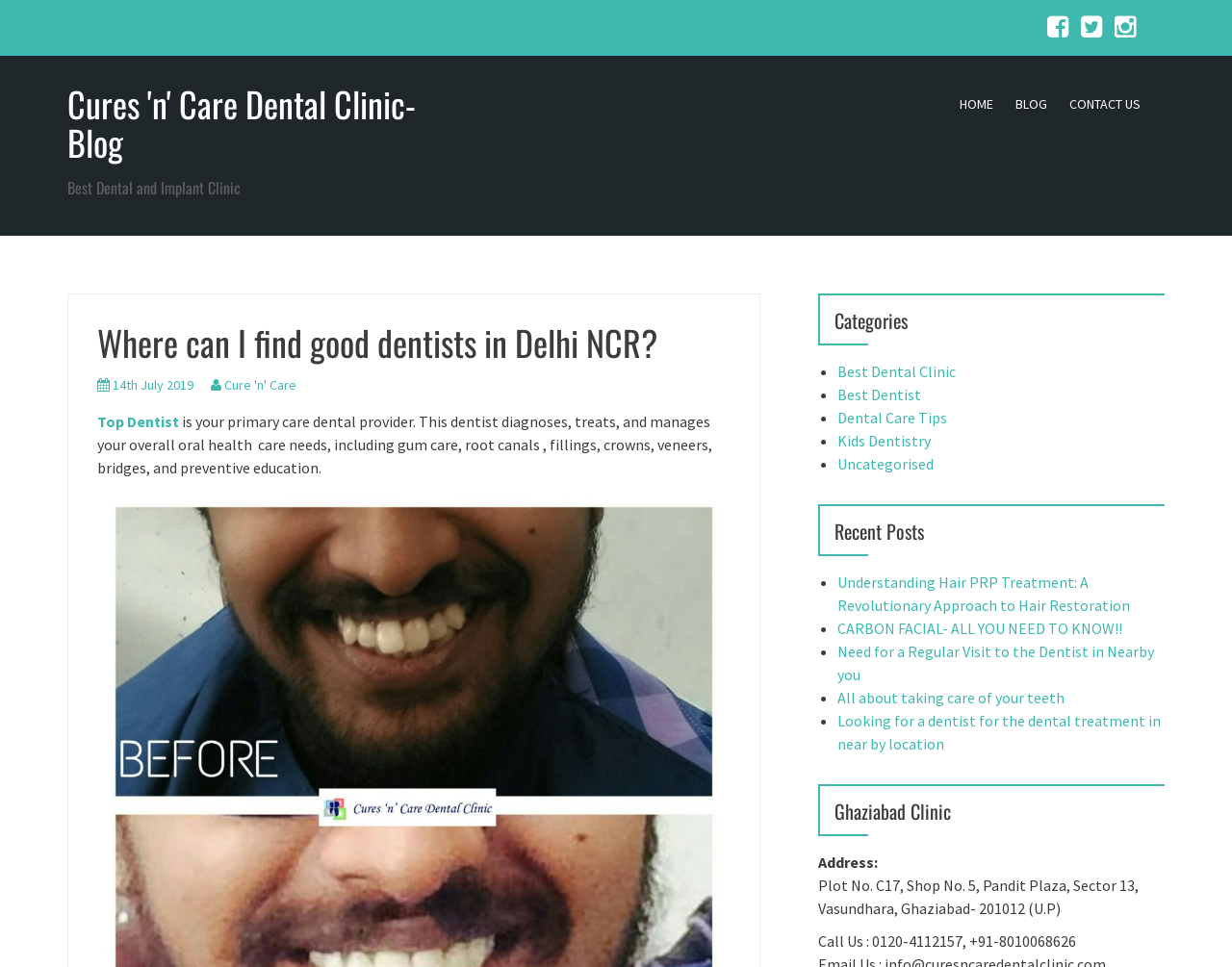Identify and provide the main heading of the webpage.

Cures 'n' Care Dental Clinic- Blog